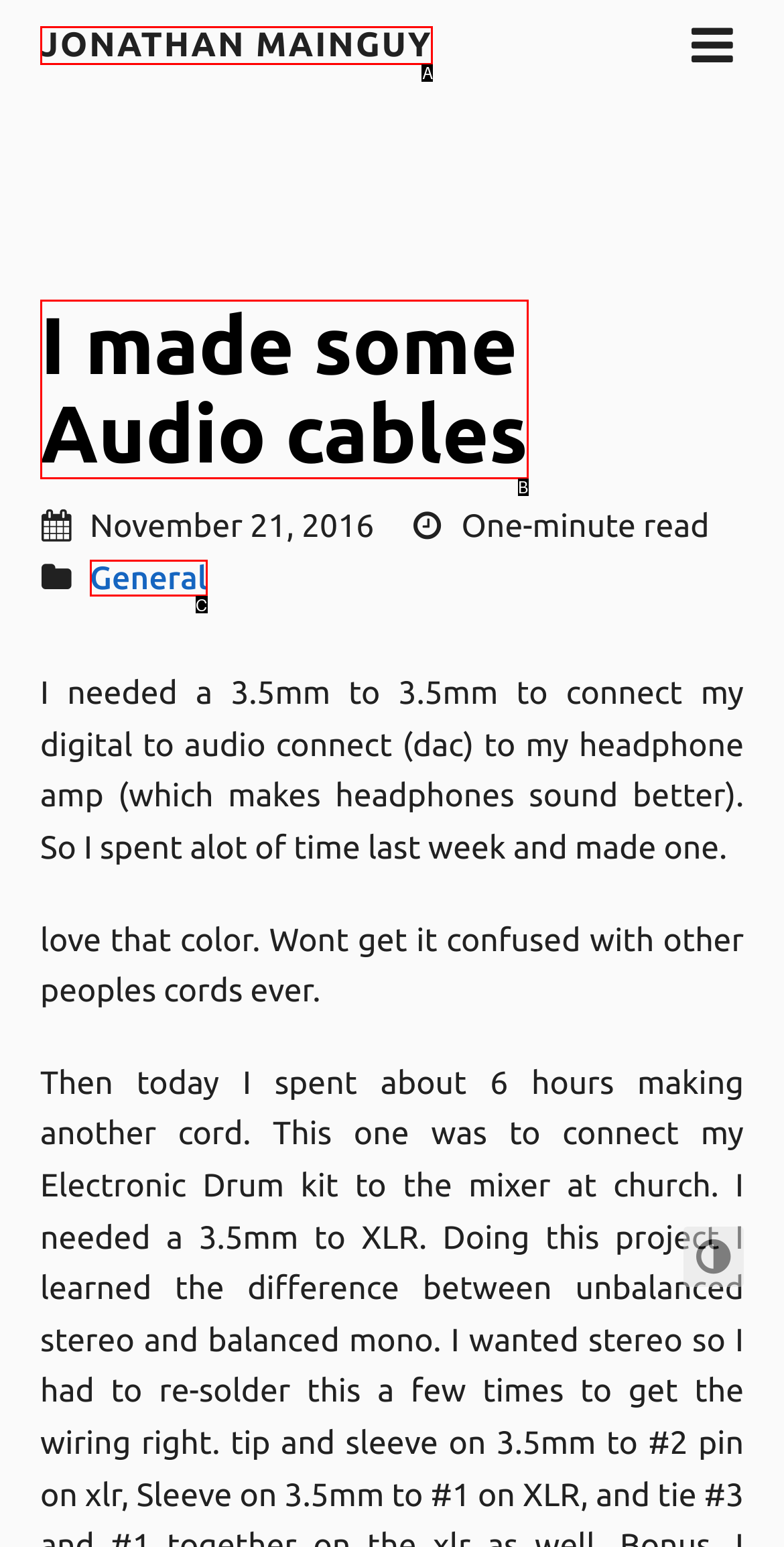Identify the UI element described as: I made some Audio cables
Answer with the option's letter directly.

B